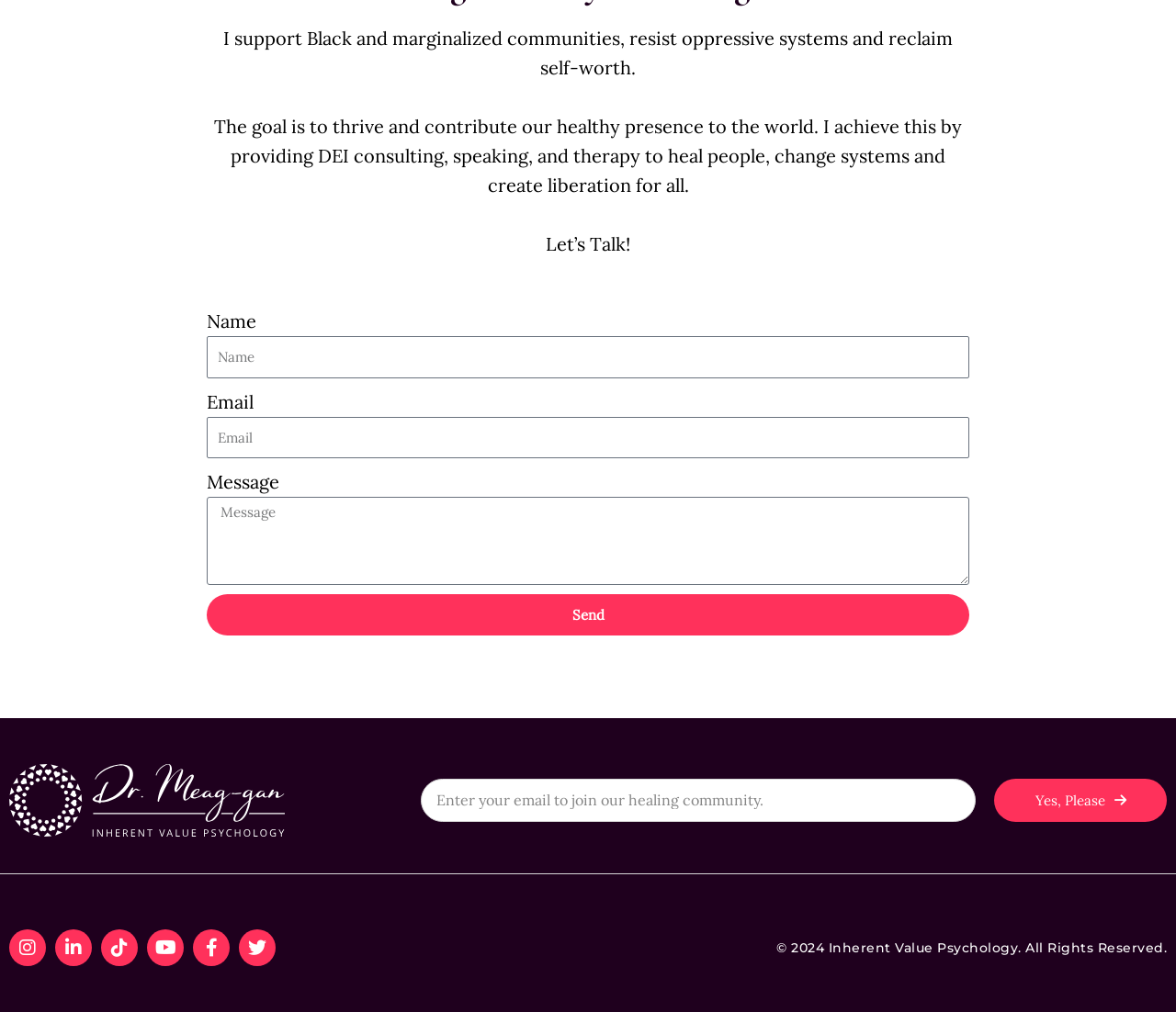Please predict the bounding box coordinates (top-left x, top-left y, bottom-right x, bottom-right y) for the UI element in the screenshot that fits the description: Yes, Please

[0.845, 0.77, 0.992, 0.812]